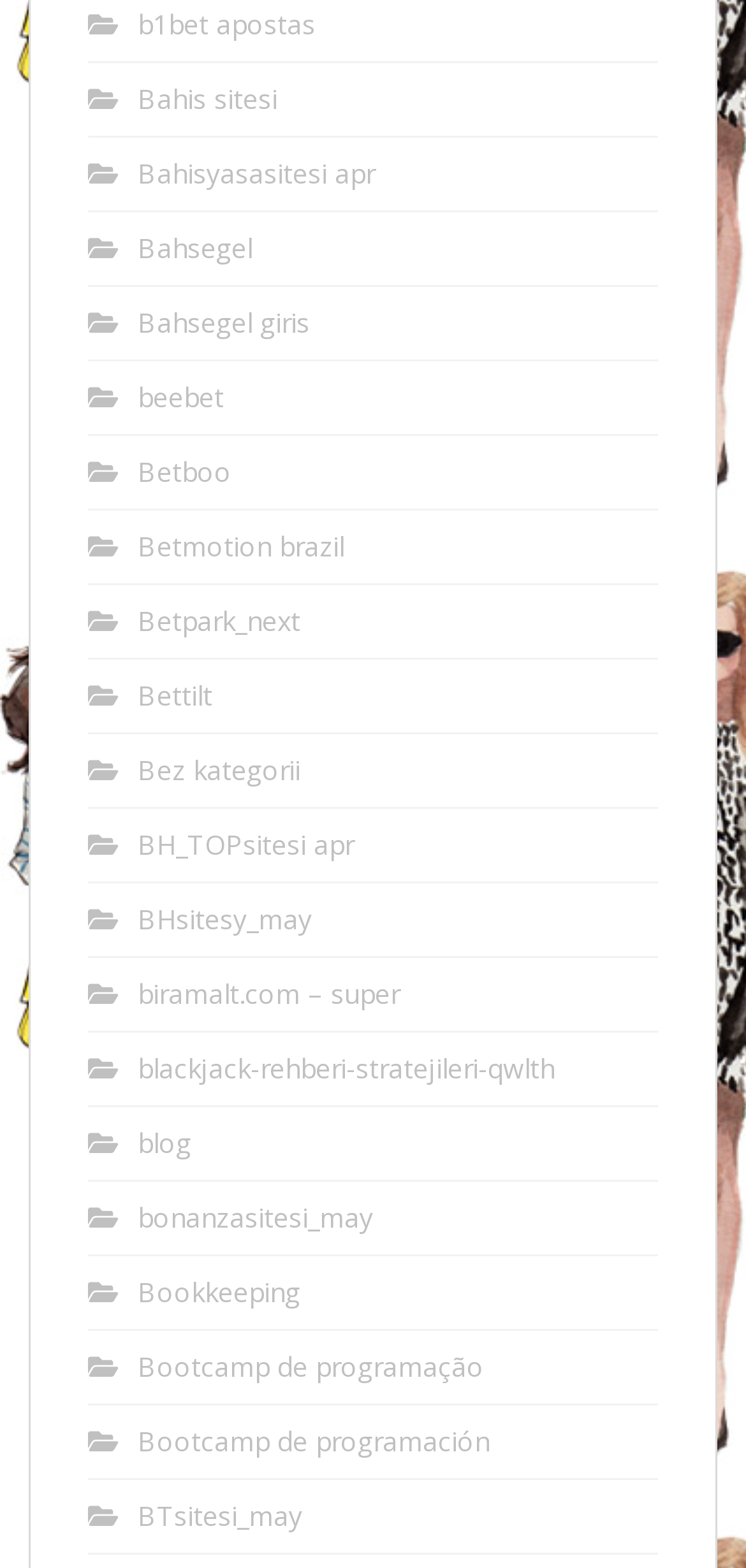Determine the bounding box coordinates of the clickable area required to perform the following instruction: "check Bahsegel". The coordinates should be represented as four float numbers between 0 and 1: [left, top, right, bottom].

[0.185, 0.147, 0.338, 0.17]